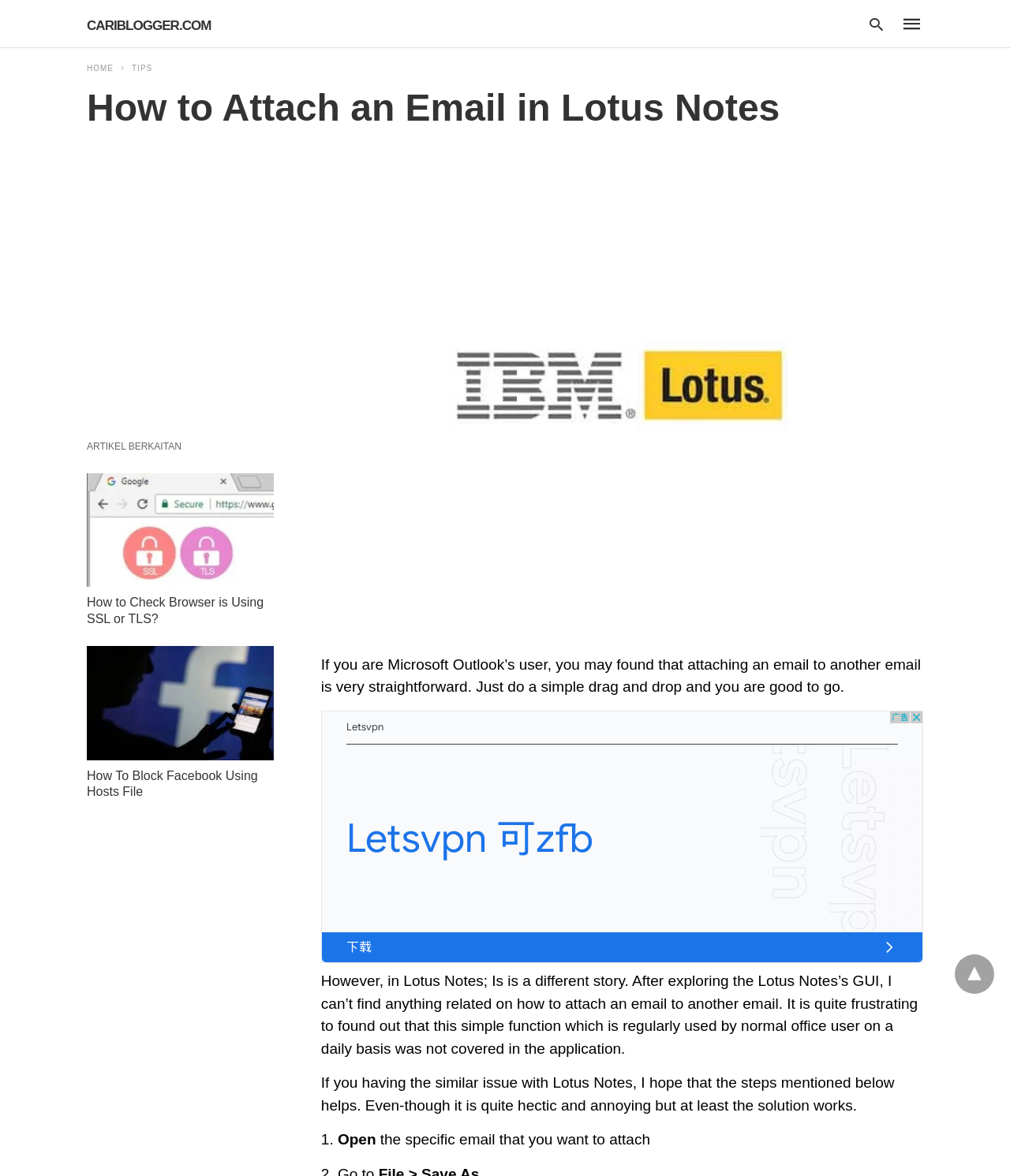Offer a detailed account of what is visible on the webpage.

This webpage is about a tutorial on how to attach an email in Lotus Notes. At the top, there is a search bar with a label "Type your search query and hit enter:" and a search icon. Below the search bar, there are three links: "HOME", "TIPS", and a dropdown menu icon. 

The main content of the webpage is divided into two sections. On the left side, there is a heading "How to Attach an Email in Lotus Notes" followed by a figure with an image related to the topic. Below the image, there are several paragraphs of text explaining the issue of attaching an email in Lotus Notes and the solution provided in the tutorial. The text is divided into numbered steps, starting from "1. Open the specific email that you want to attach".

On the right side, there are several links to related articles, including "How to Check Browser is Using SSL or TLS?" and "How to Block Facebook Using Host File", with some of them having accompanying images. There is also an advertisement region at the top right corner of the webpage. At the bottom right corner, there is a dropdown menu icon.